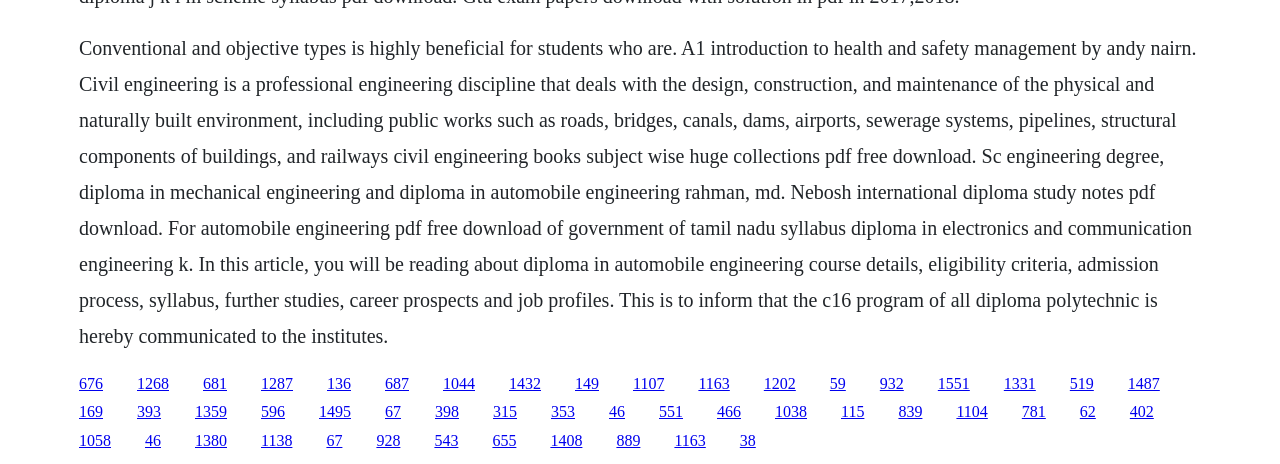Please find the bounding box coordinates of the element that needs to be clicked to perform the following instruction: "Click the link to download SC engineering degree". The bounding box coordinates should be four float numbers between 0 and 1, represented as [left, top, right, bottom].

[0.107, 0.807, 0.132, 0.844]